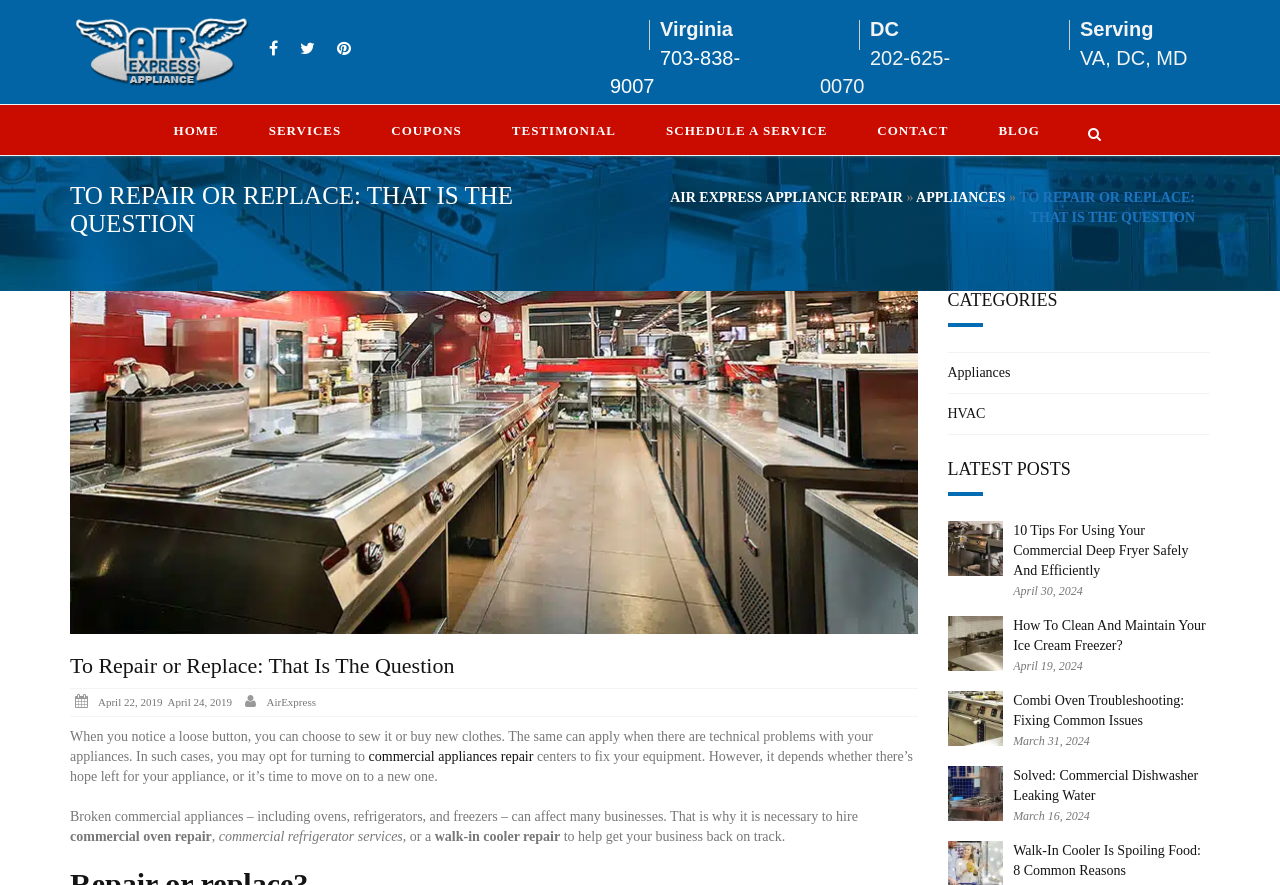What is the name of the company?
Based on the image, answer the question with a single word or brief phrase.

Air Express Appliance Repair